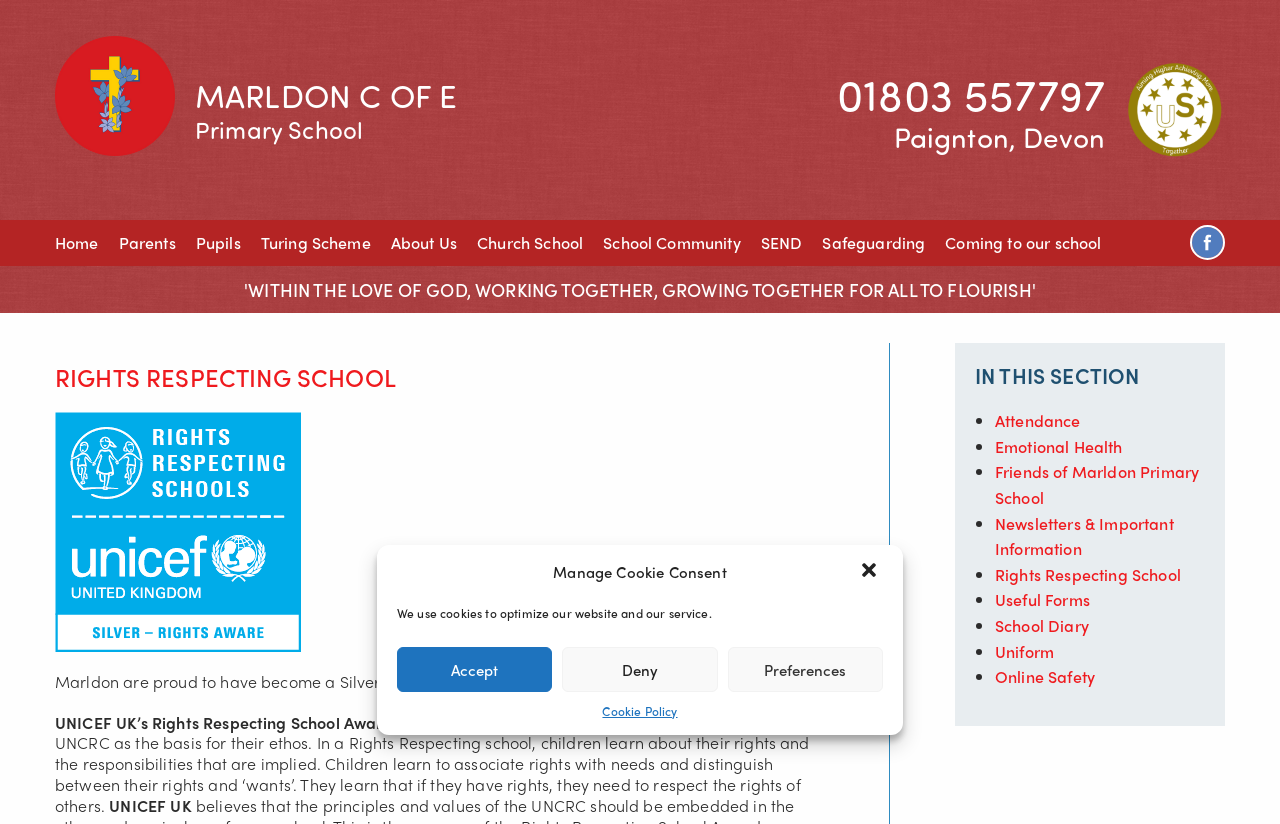Please indicate the bounding box coordinates for the clickable area to complete the following task: "Click the 'Attendance' link". The coordinates should be specified as four float numbers between 0 and 1, i.e., [left, top, right, bottom].

[0.777, 0.497, 0.844, 0.524]